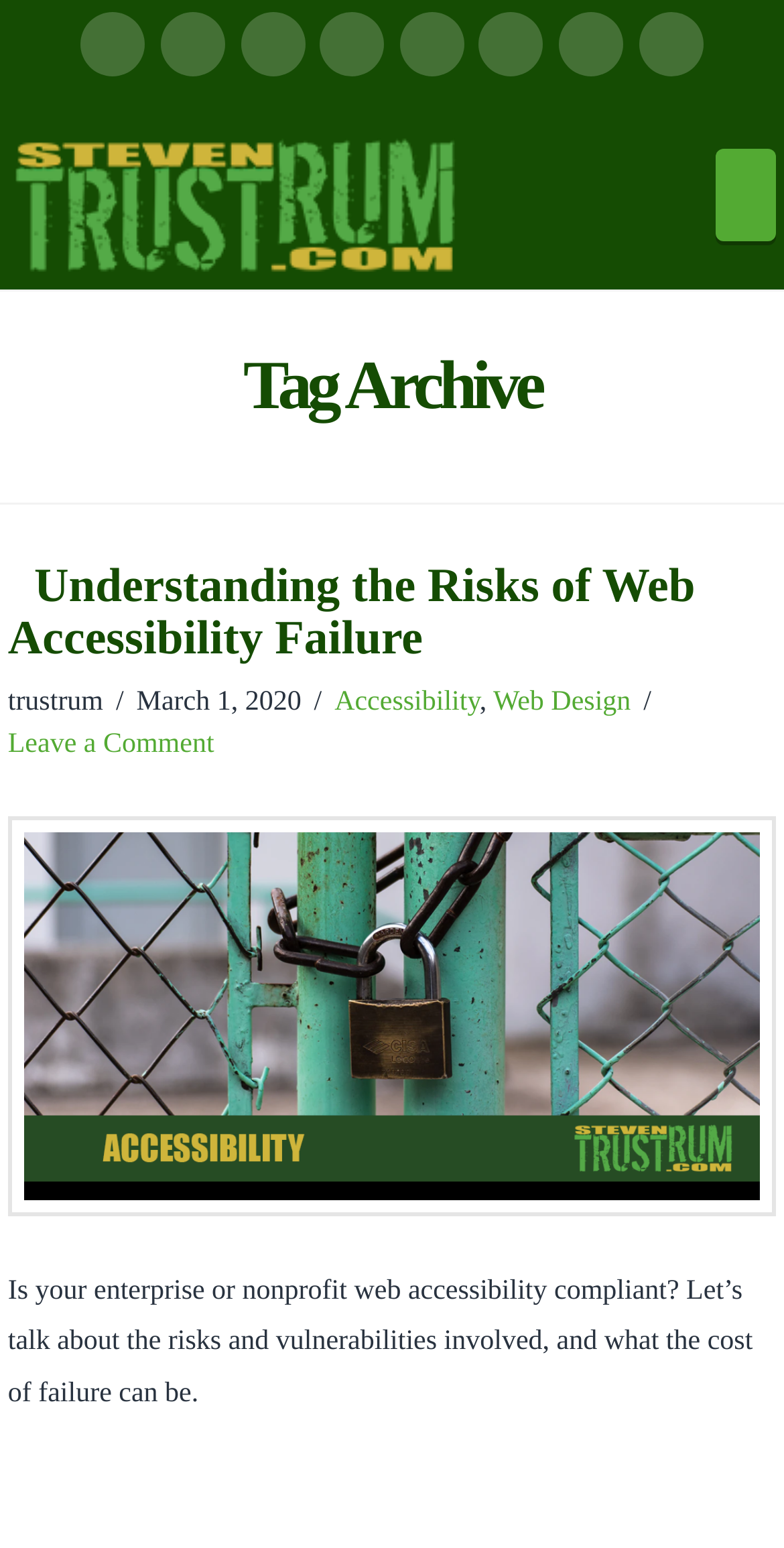Specify the bounding box coordinates of the element's area that should be clicked to execute the given instruction: "Leave a comment on the article". The coordinates should be four float numbers between 0 and 1, i.e., [left, top, right, bottom].

[0.01, 0.472, 0.273, 0.491]